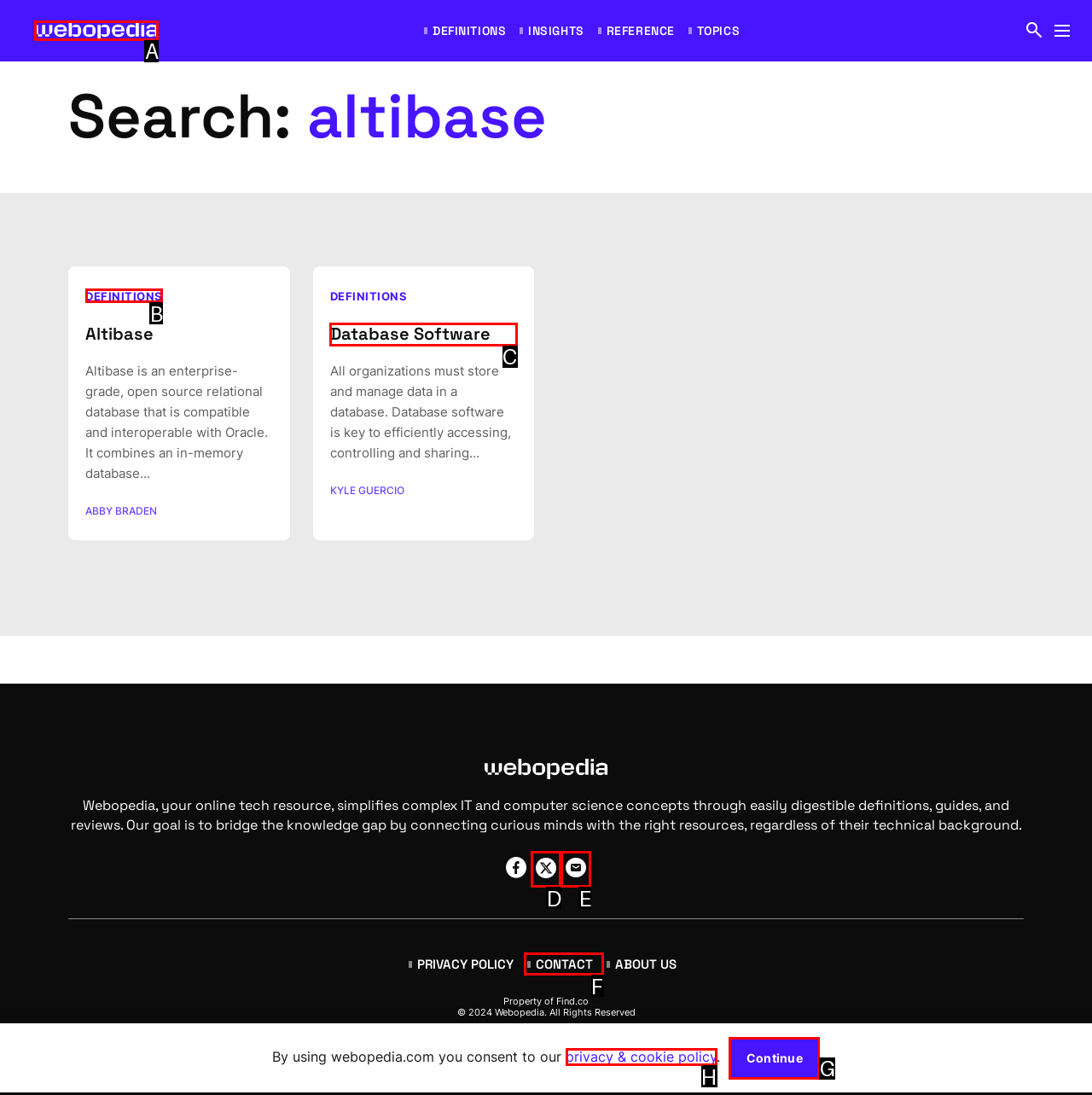Identify the HTML element to click to fulfill this task: Read more about Niecy Nash
Answer with the letter from the given choices.

None